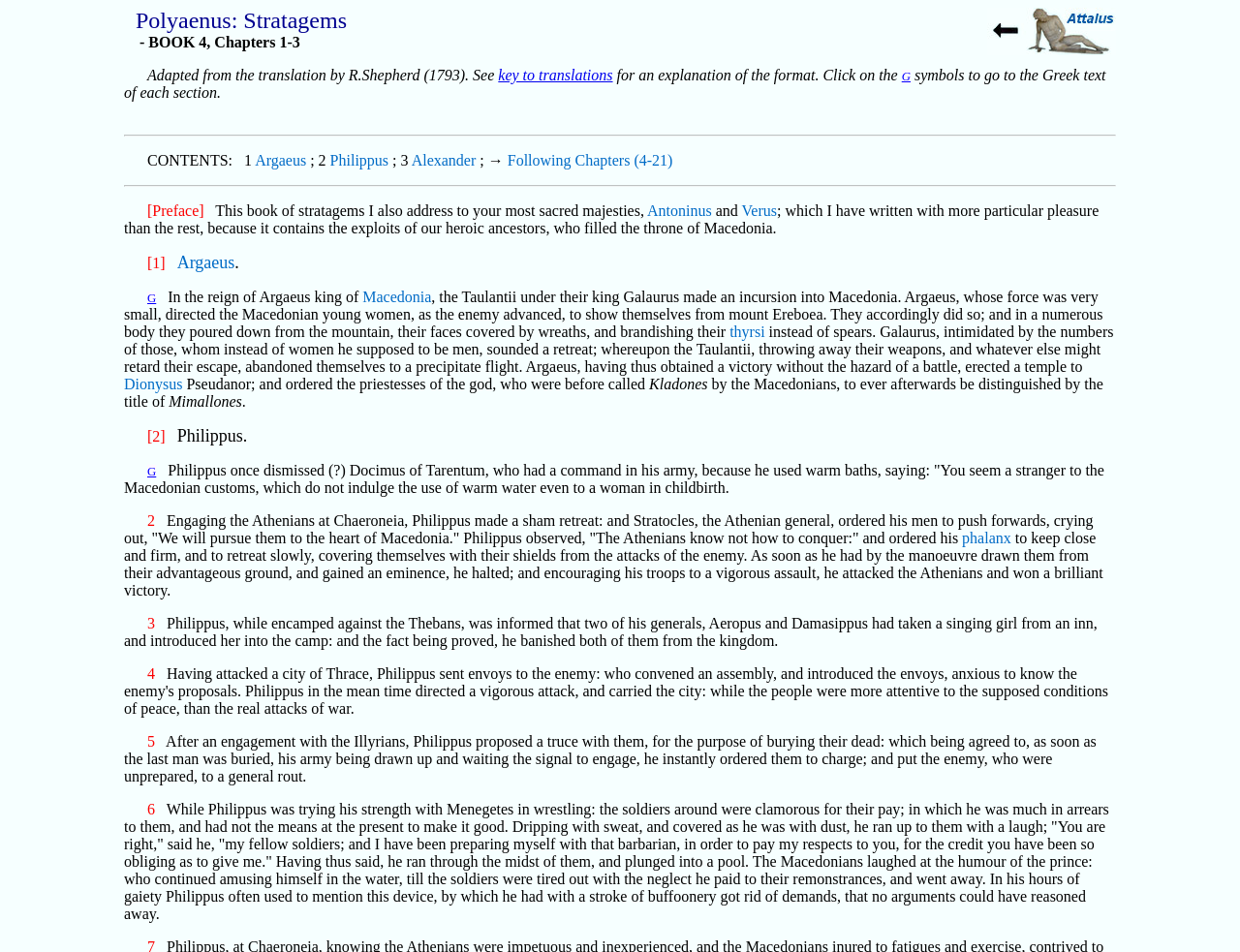What is the title of the webpage?
Provide a thorough and detailed answer to the question.

The title of the webpage is 'Polyaenus: Stratagems' which can be found at the top of the webpage, indicated by the heading element.